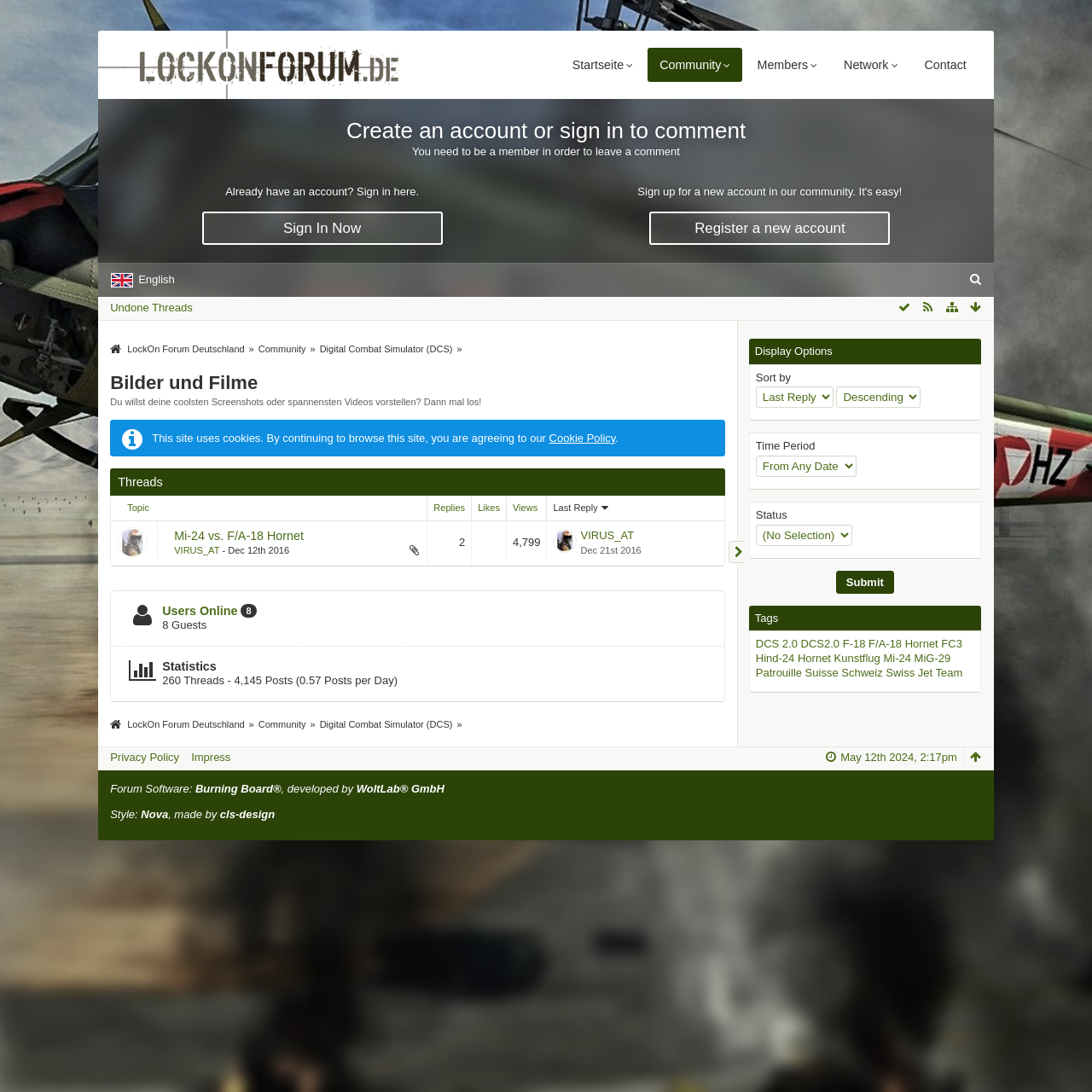Using the webpage screenshot, find the UI element described by Style: Nova, made by cls-design. Provide the bounding box coordinates in the format (top-left x, top-left y, bottom-right x, bottom-right y), ensuring all values are floating point numbers between 0 and 1.

[0.101, 0.74, 0.252, 0.752]